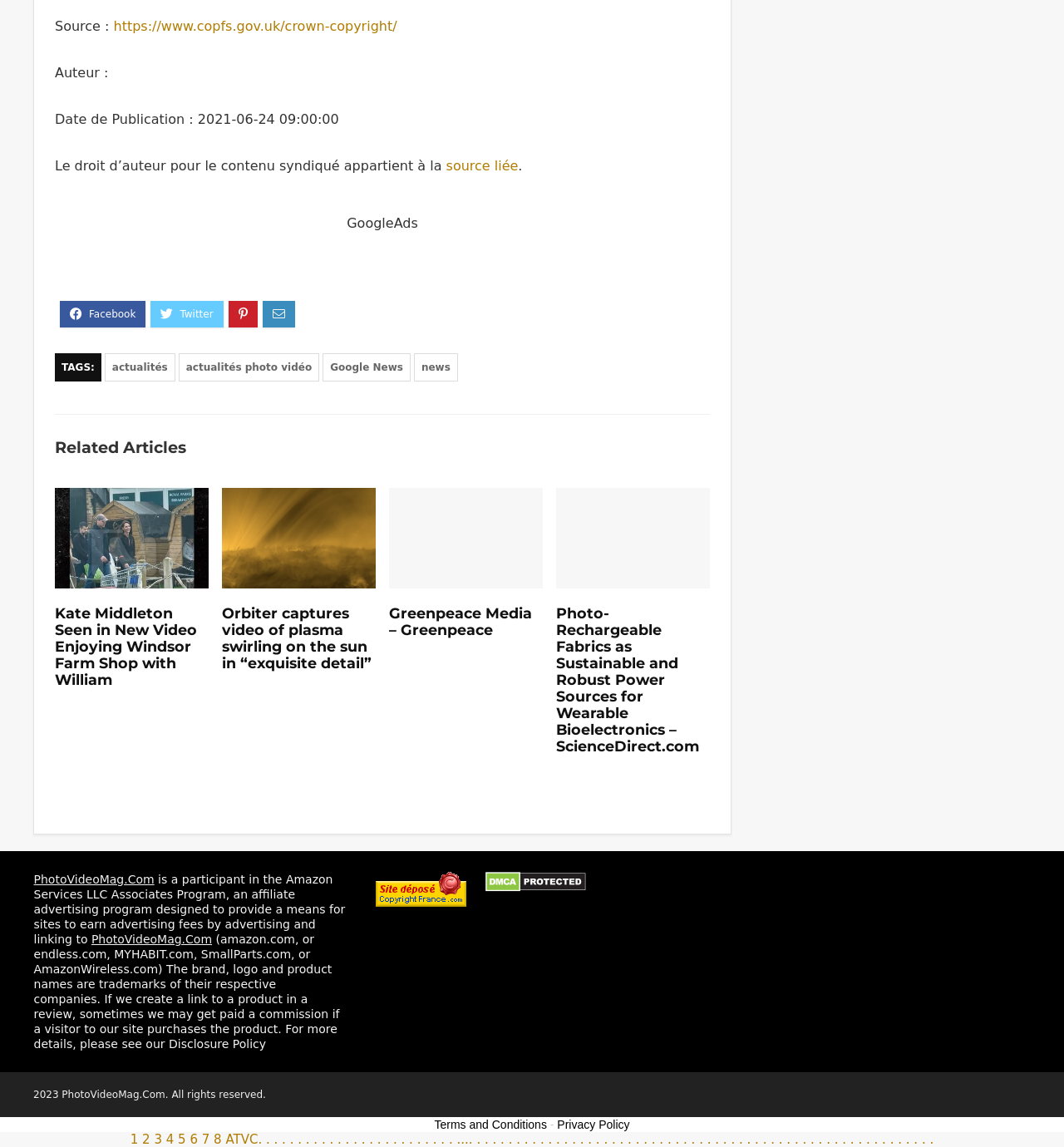Please find the bounding box coordinates of the element that needs to be clicked to perform the following instruction: "Click on the 'actualités' link". The bounding box coordinates should be four float numbers between 0 and 1, represented as [left, top, right, bottom].

[0.098, 0.308, 0.165, 0.333]